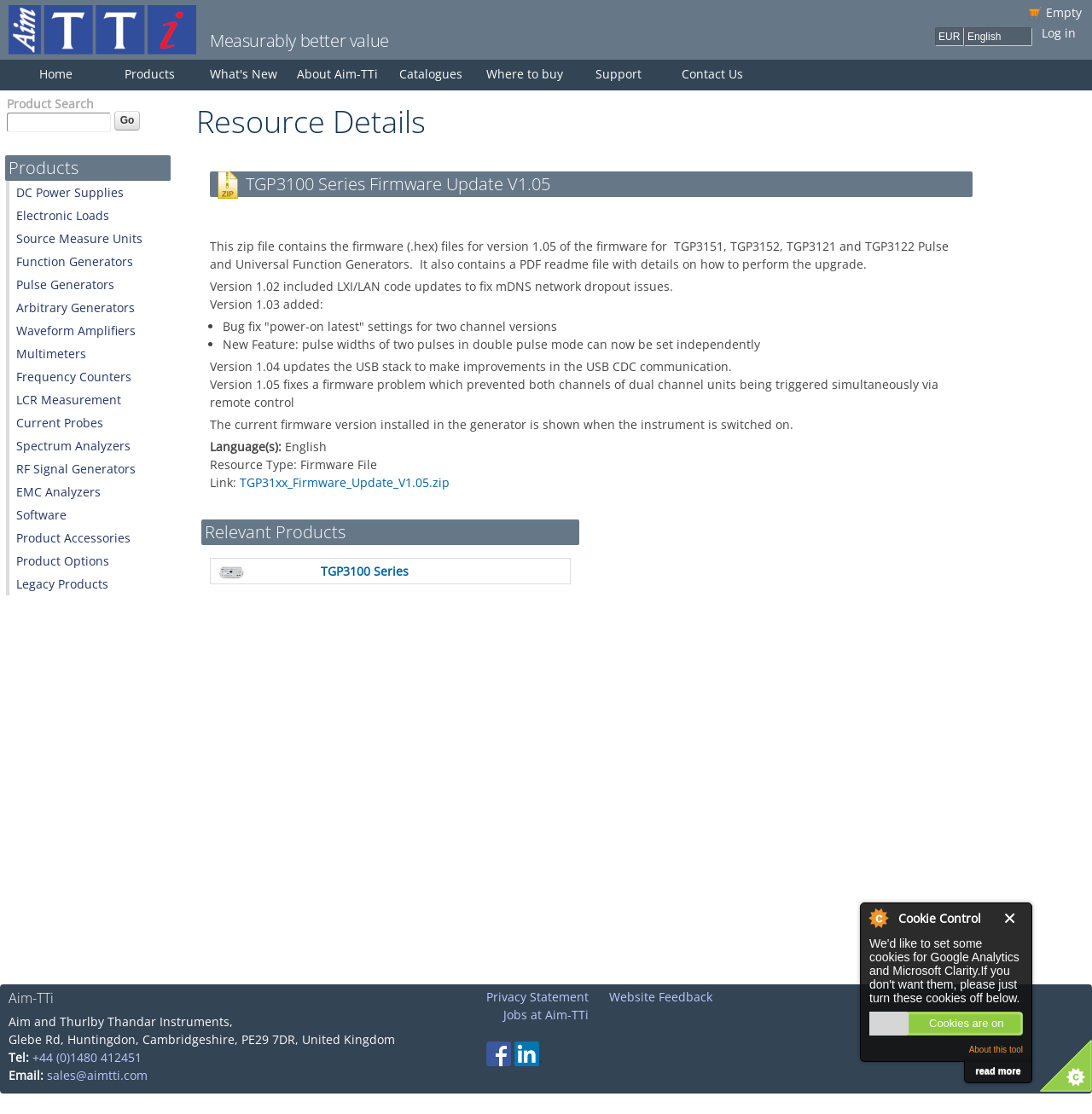Please determine the bounding box coordinates of the element's region to click in order to carry out the following instruction: "Click the Get In Touch link". The coordinates should be four float numbers between 0 and 1, i.e., [left, top, right, bottom].

None